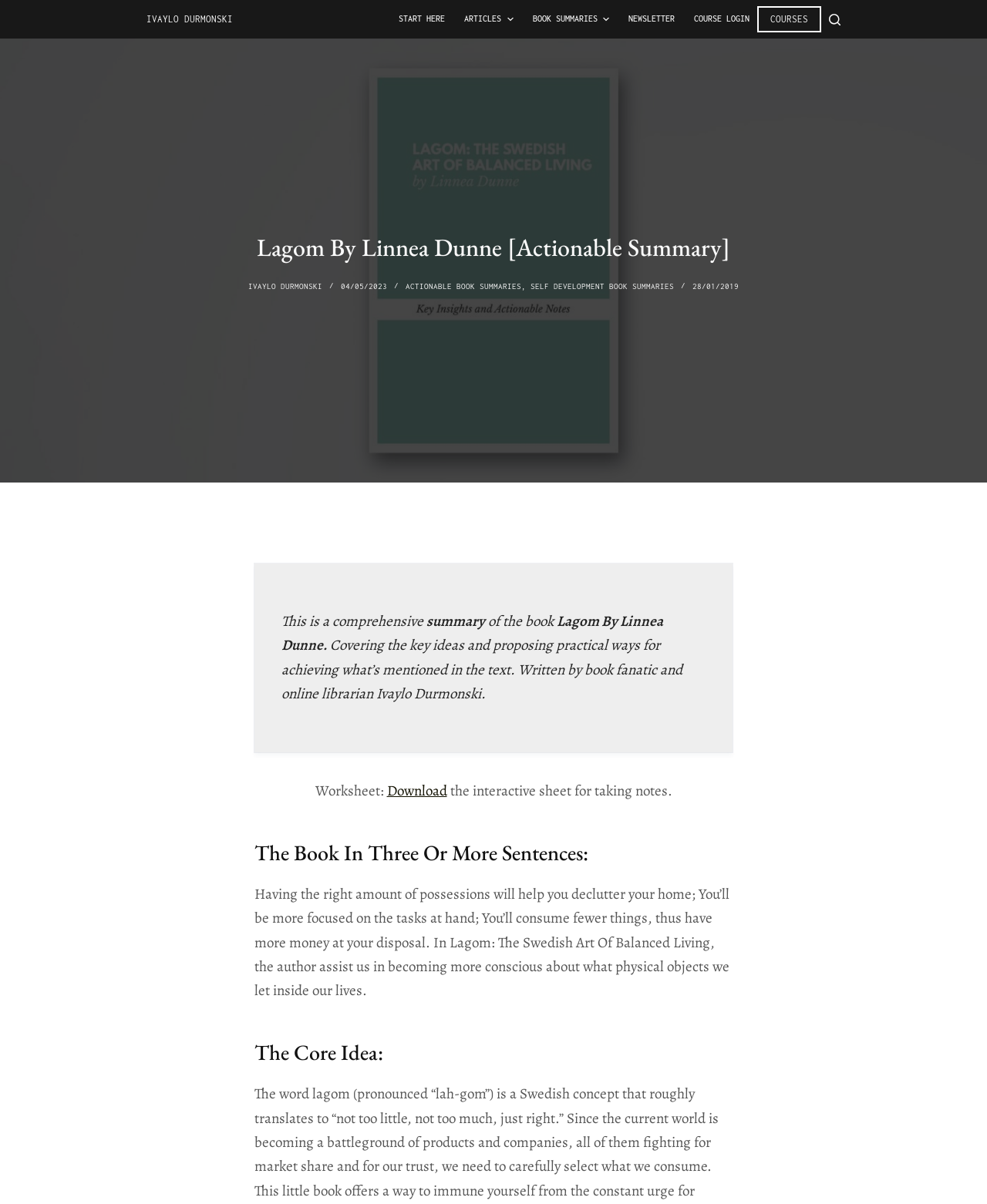Find the bounding box coordinates for the UI element whose description is: "Self Development Book Summaries". The coordinates should be four float numbers between 0 and 1, in the format [left, top, right, bottom].

[0.538, 0.235, 0.683, 0.242]